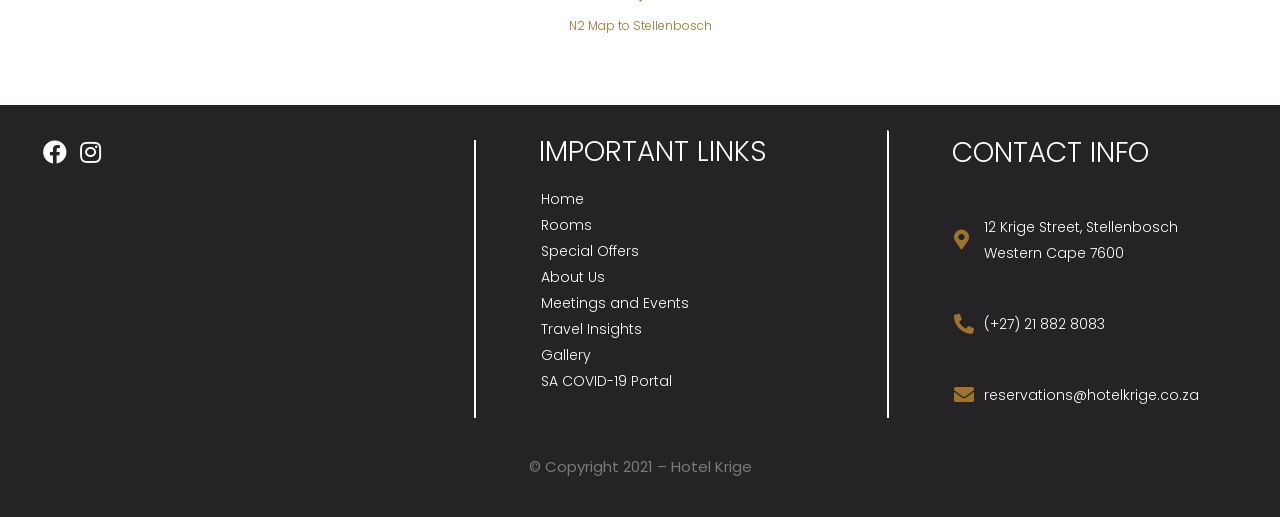Please identify the bounding box coordinates of where to click in order to follow the instruction: "Check Gallery".

[0.422, 0.666, 0.462, 0.705]